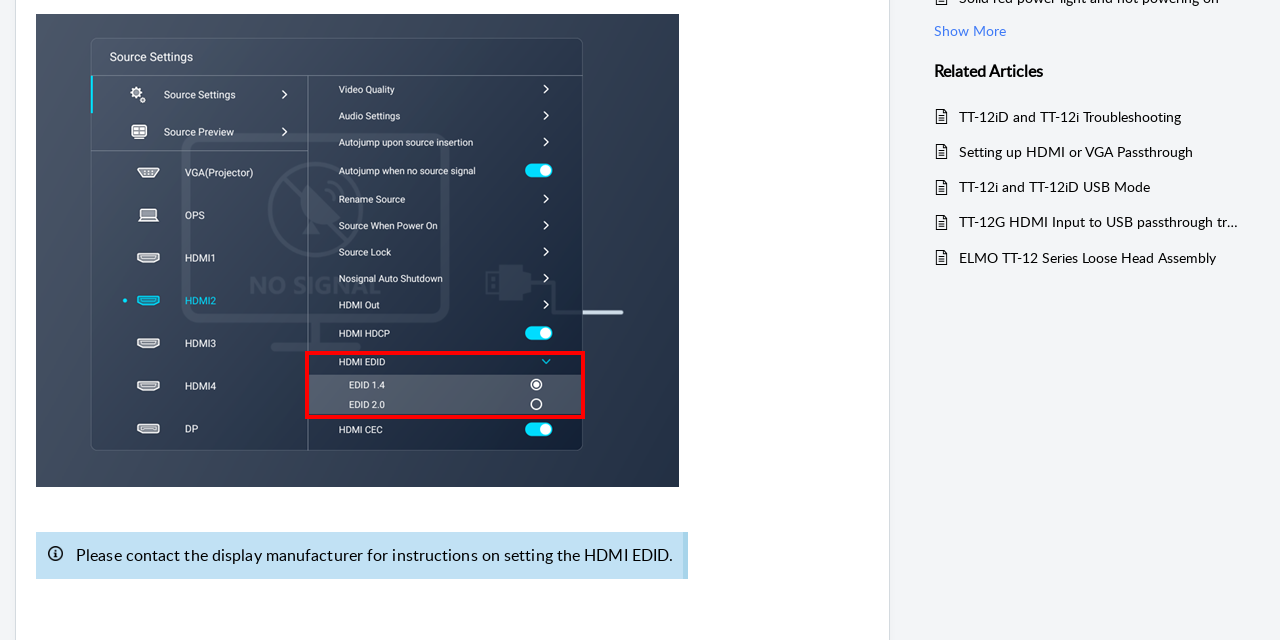Identify the bounding box of the UI component described as: "Subfolders".

None